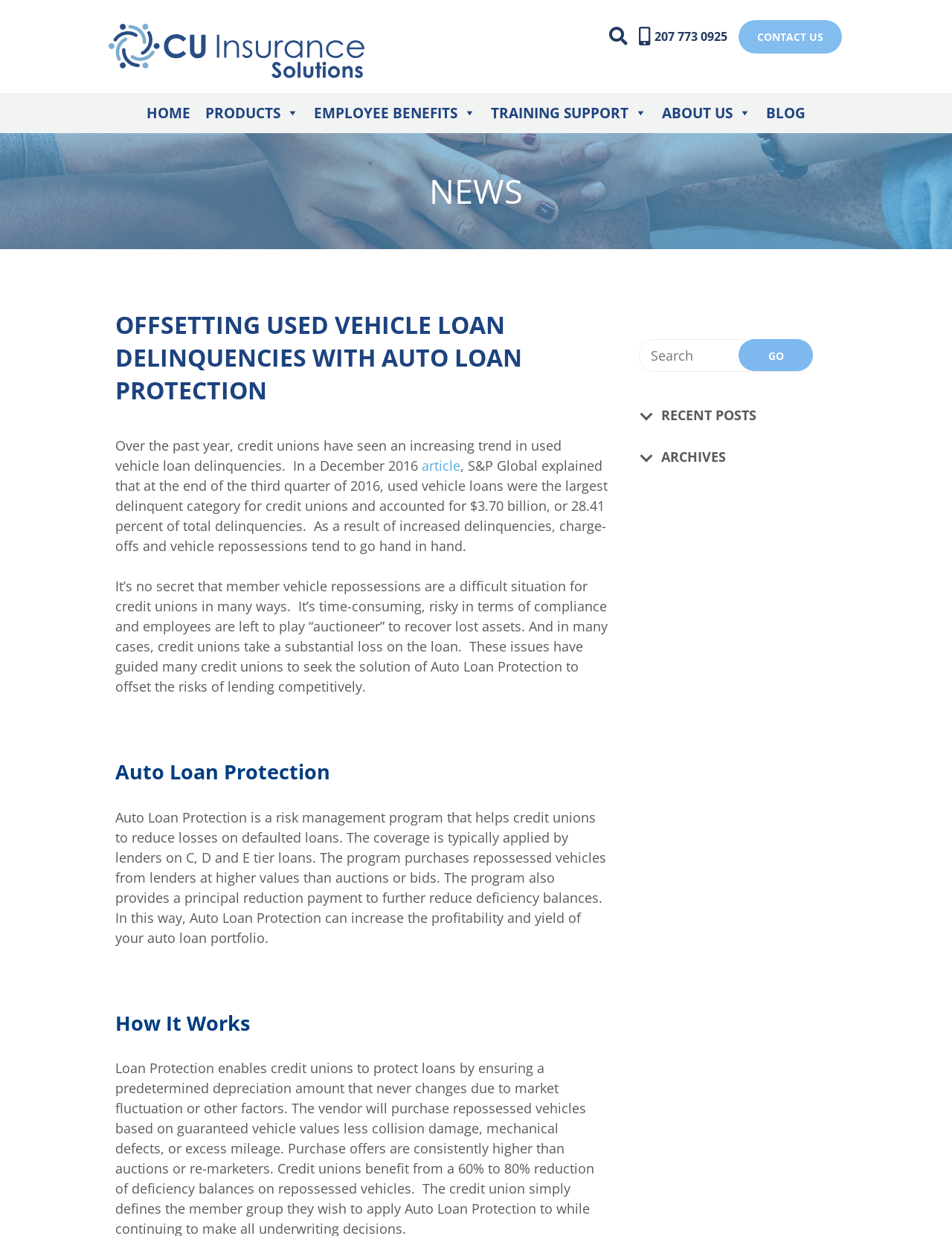Offer a meticulous caption that includes all visible features of the webpage.

The webpage is about credit union insurance solutions, specifically focusing on offsetting used vehicle loan delinquencies with auto loan protection. At the top, there is a navigation menu with links to "HOME", "PRODUCTS", "EMPLOYEE BENEFITS", "TRAINING SUPPORT", "ABOUT US", and "BLOG". Below the navigation menu, there is a heading "NEWS" that serves as a title for the main content area.

In the main content area, there is a heading "OFFSETTING USED VEHICLE LOAN DELINQUENCIES WITH AUTO LOAN PROTECTION" followed by a paragraph of text discussing the increasing trend of used vehicle loan delinquencies in credit unions. The text cites an article from S&P Global, explaining that used vehicle loans were the largest delinquent category for credit unions in 2016. 

Below this paragraph, there is another paragraph discussing the difficulties of member vehicle repossessions for credit unions, including the time-consuming and risky process of recovering lost assets. This section introduces Auto Loan Protection as a solution to offset the risks of lending competitively.

Further down, there is a heading "Auto Loan Protection" followed by a paragraph explaining the program's benefits, including reducing losses on defaulted loans and increasing the profitability of auto loan portfolios. 

Next, there is a heading "How It Works" that likely provides more information about the program's mechanics, although the exact content is not specified.

On the right side of the page, there is a complementary section with a search box and a "GO" button, as well as headings for "RECENT POSTS" and "ARCHIVES". There is also an image and a link to "CONTACT US" at the top right corner of the page.